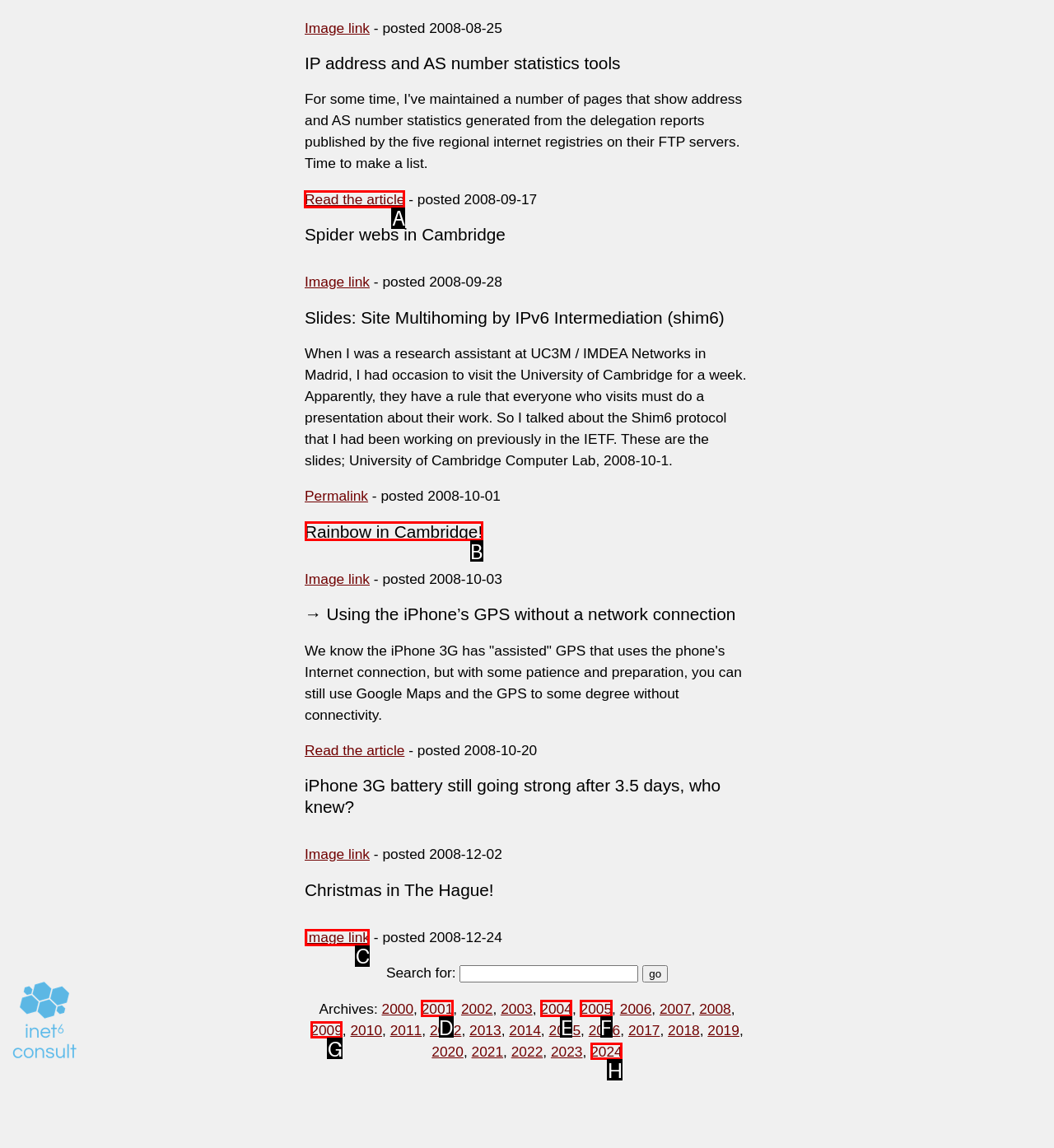Choose the UI element to click on to achieve this task: Read the article. Reply with the letter representing the selected element.

A